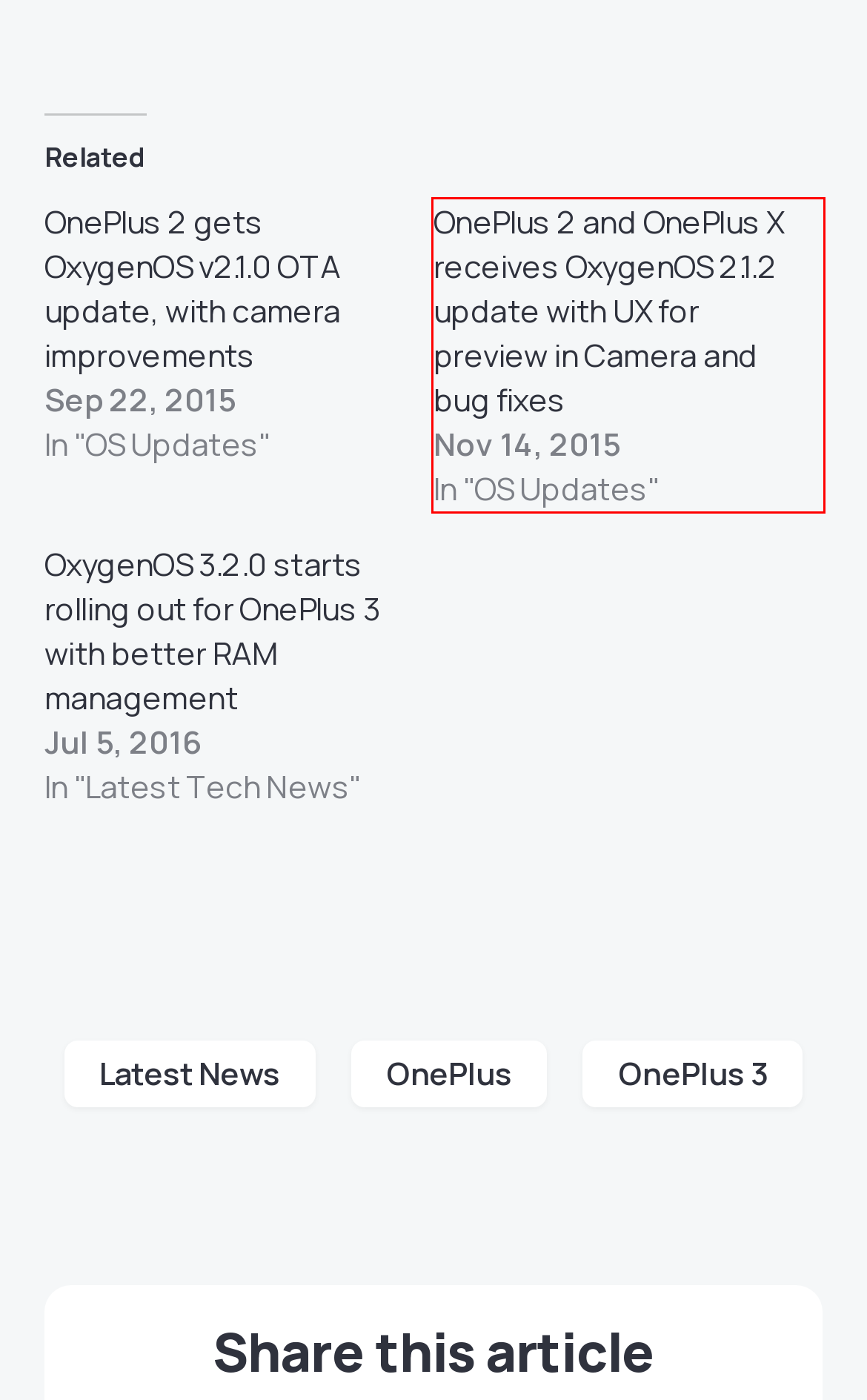Examine the webpage screenshot, find the red bounding box, and extract the text content within this marked area.

OnePlus 2 and OnePlus X receives OxygenOS 2.1.2 update with UX for preview in Camera and bug fixes Nov 14, 2015 In "OS Updates"